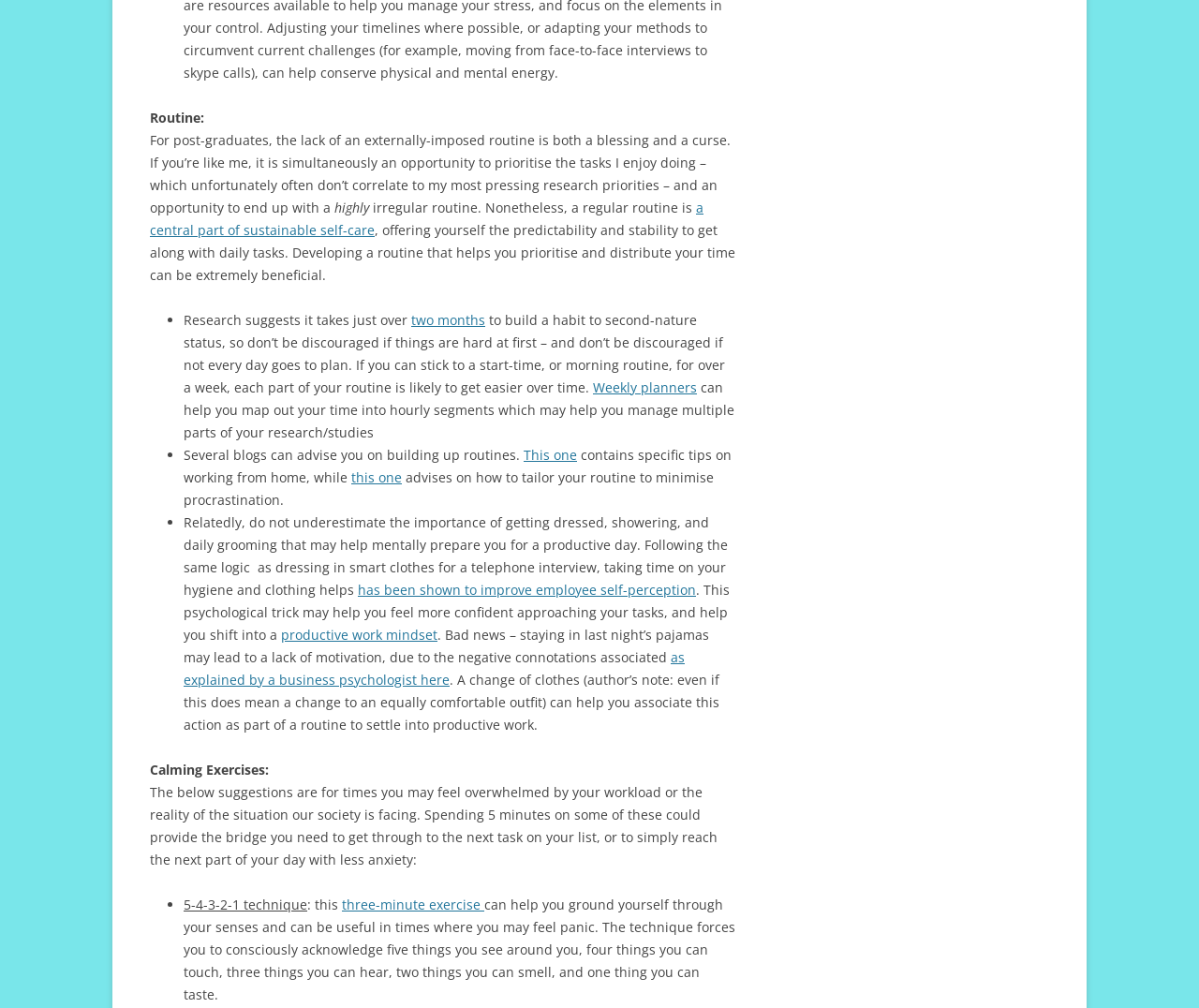Please determine the bounding box coordinates for the element that should be clicked to follow these instructions: "Read 'This one'".

[0.437, 0.442, 0.481, 0.46]